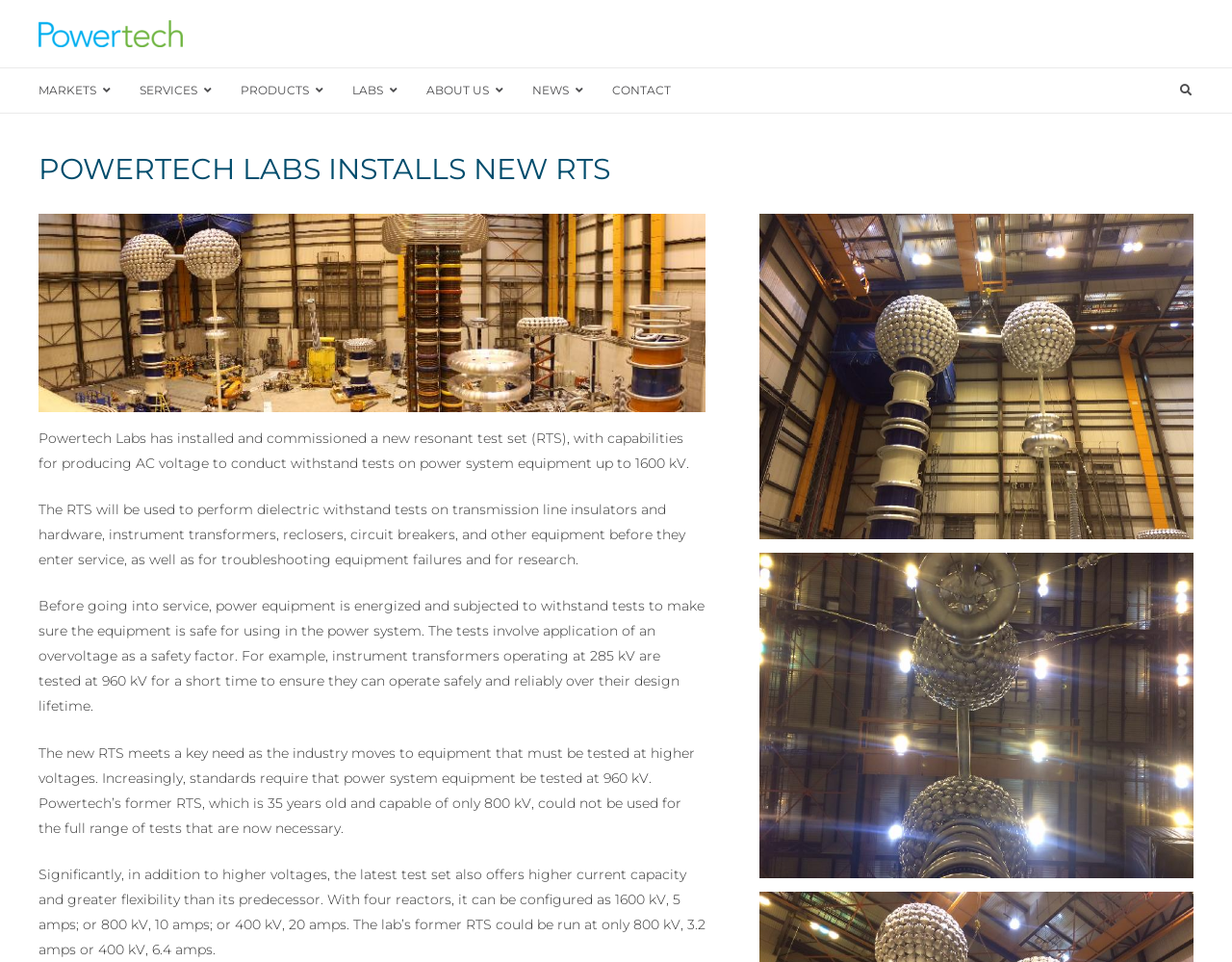Provide the bounding box coordinates of the HTML element described by the text: "About Us".

[0.33, 0.071, 0.416, 0.117]